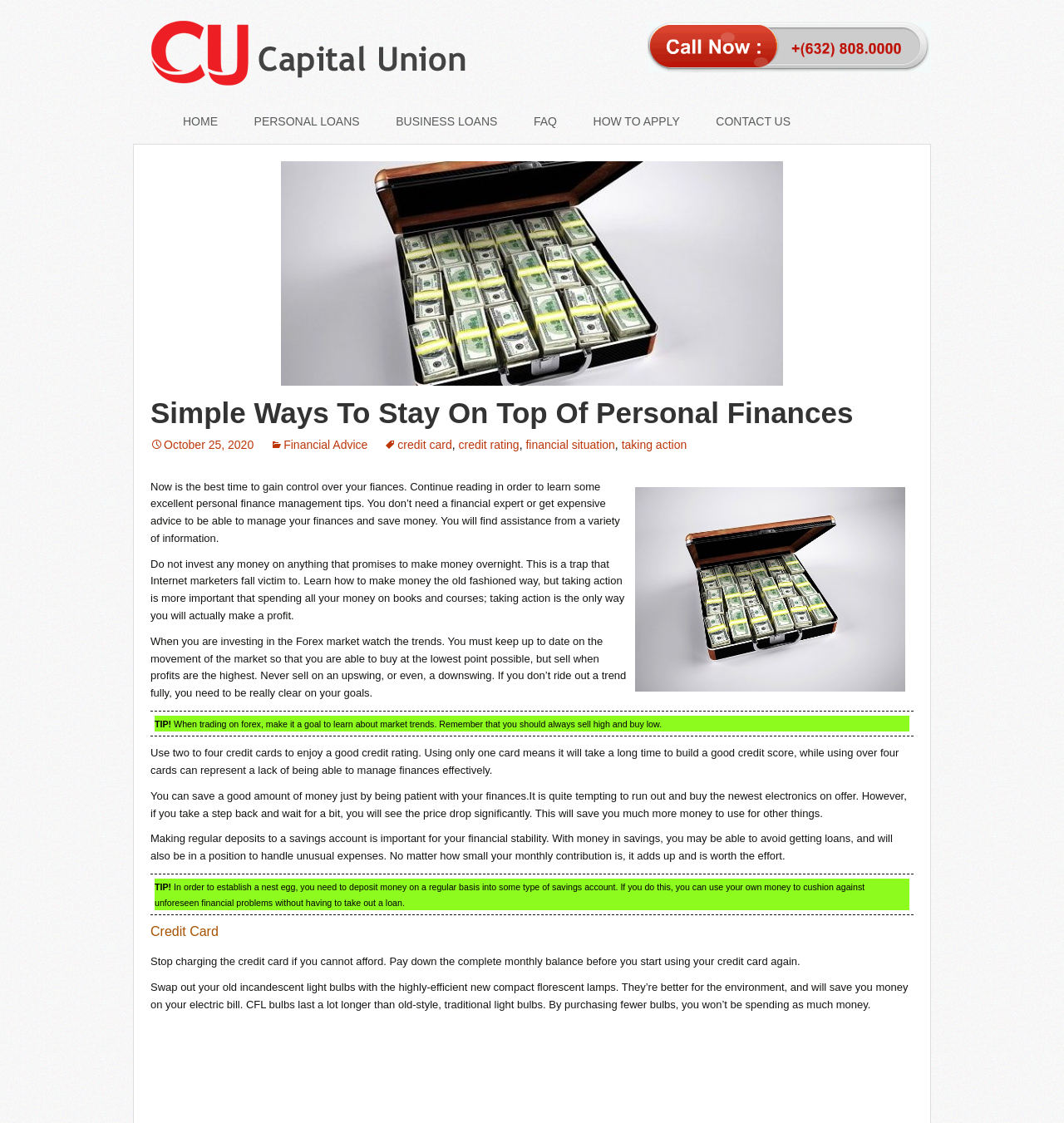Provide a brief response using a word or short phrase to this question:
What type of light bulbs are recommended for saving money on electric bills?

Compact florescent lamps